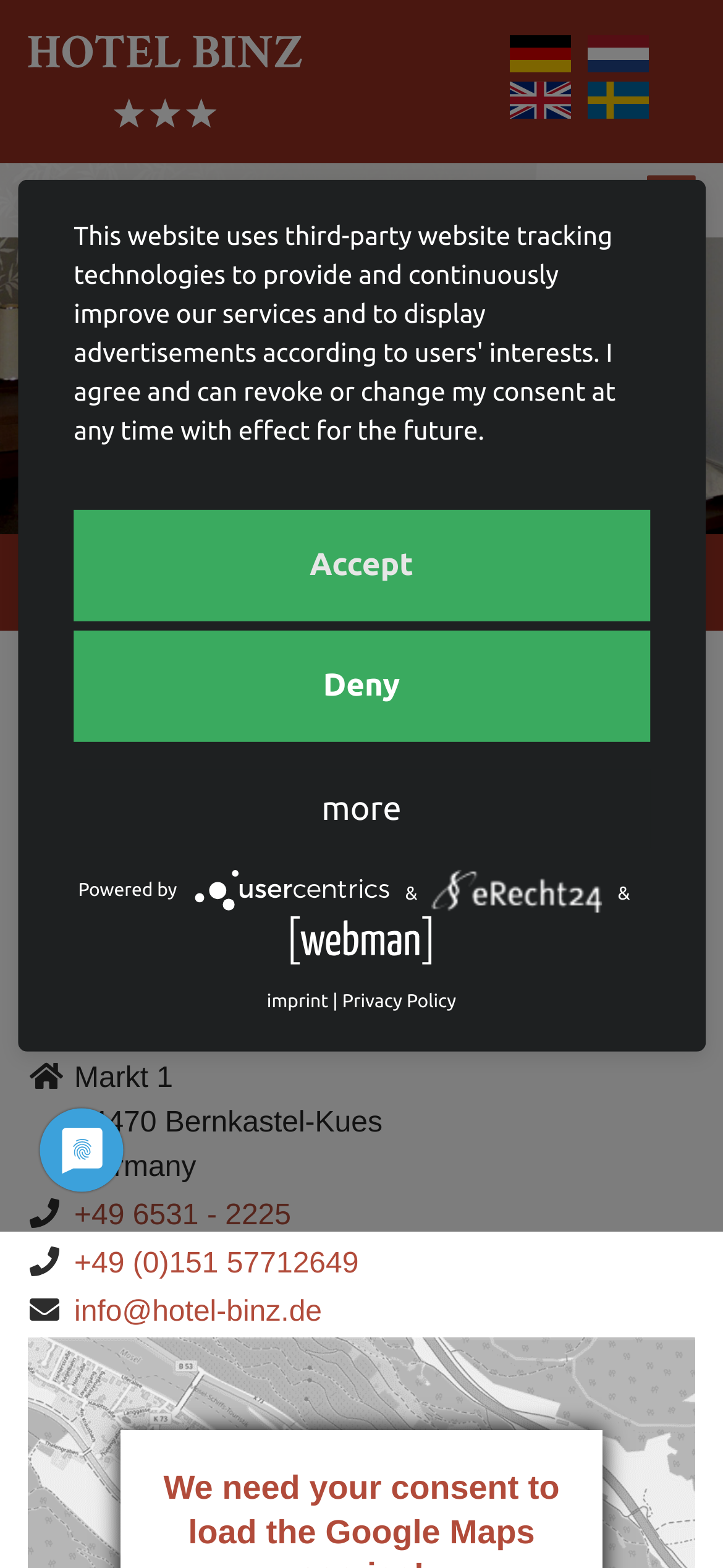What is the name of the hotel?
Kindly offer a comprehensive and detailed response to the question.

The name of the hotel can be found in the link 'Hotel Binz | Italian Restaurant | Marketplace | Bernkastel-Kues' at the top of the webpage, which suggests that the webpage is about a hotel called Hotel Binz.